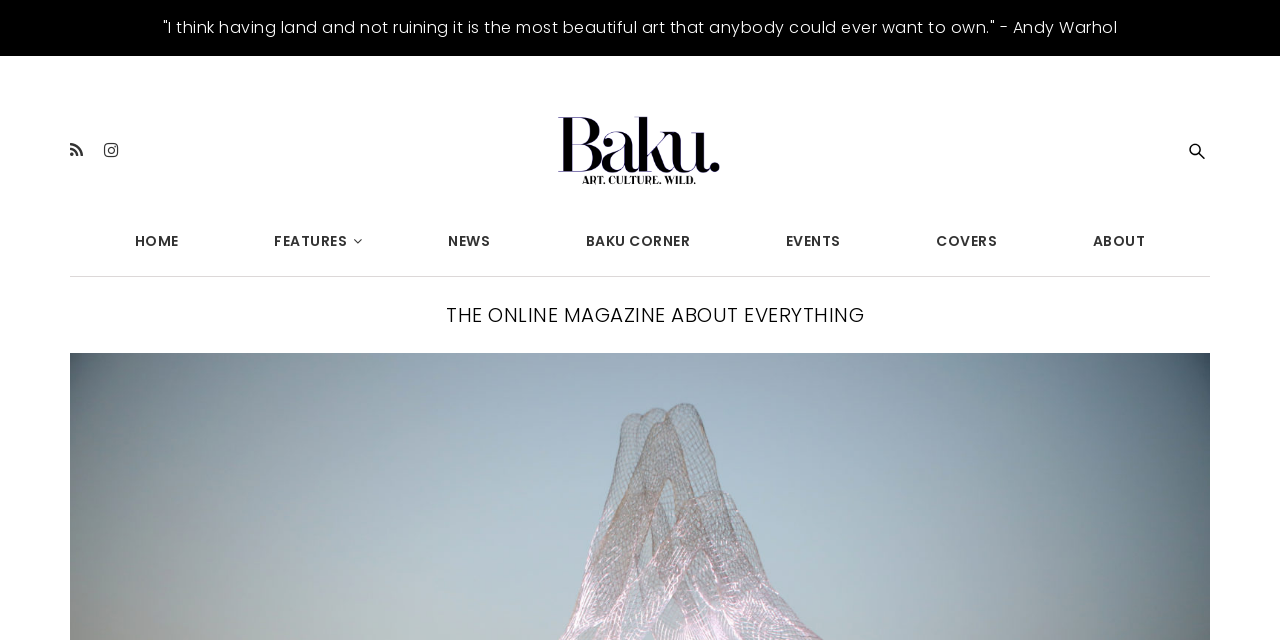Please determine the headline of the webpage and provide its content.

EGYPT’S GREATEST EVER ART SHOW